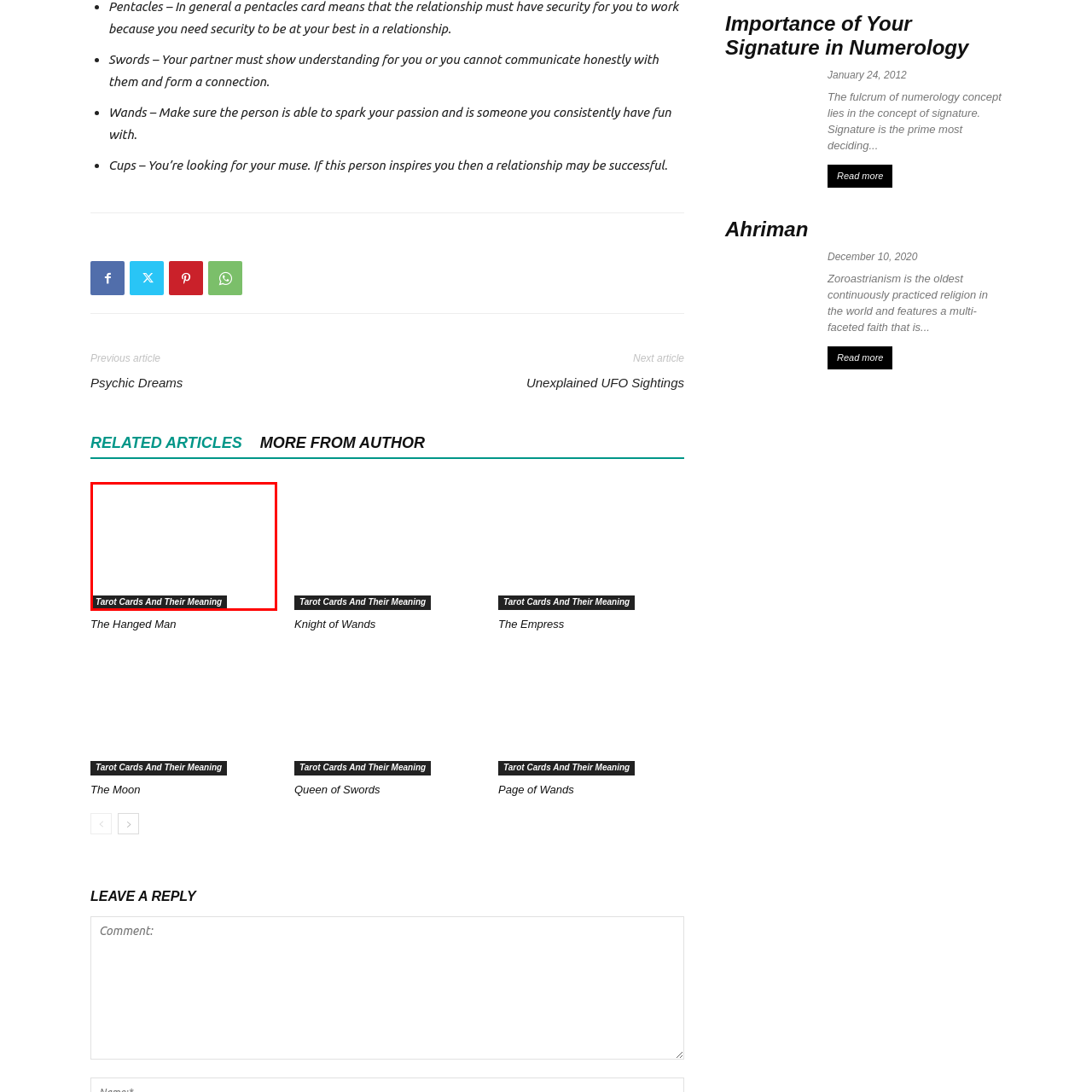Please review the portion of the image contained within the red boundary and provide a detailed answer to the subsequent question, referencing the image: What is the purpose of the title design?

The design of the title 'Tarot Cards And Their Meaning' is intended to be clear and readable, making it an inviting introduction for readers interested in understanding the insights and symbolism that tarot cards can provide.